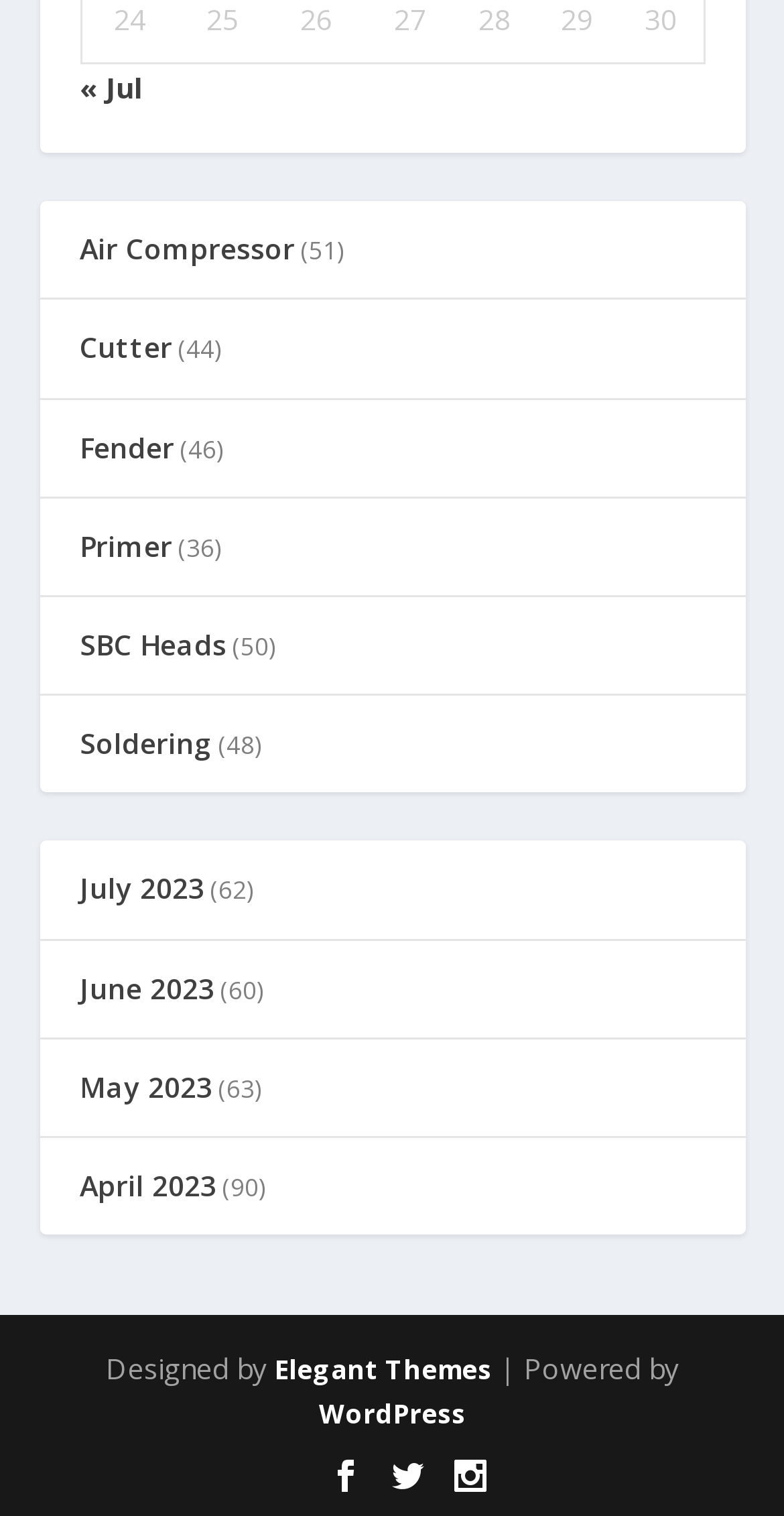Identify the bounding box coordinates for the region to click in order to carry out this instruction: "Click the Soldering link". Provide the coordinates using four float numbers between 0 and 1, formatted as [left, top, right, bottom].

[0.101, 0.478, 0.271, 0.503]